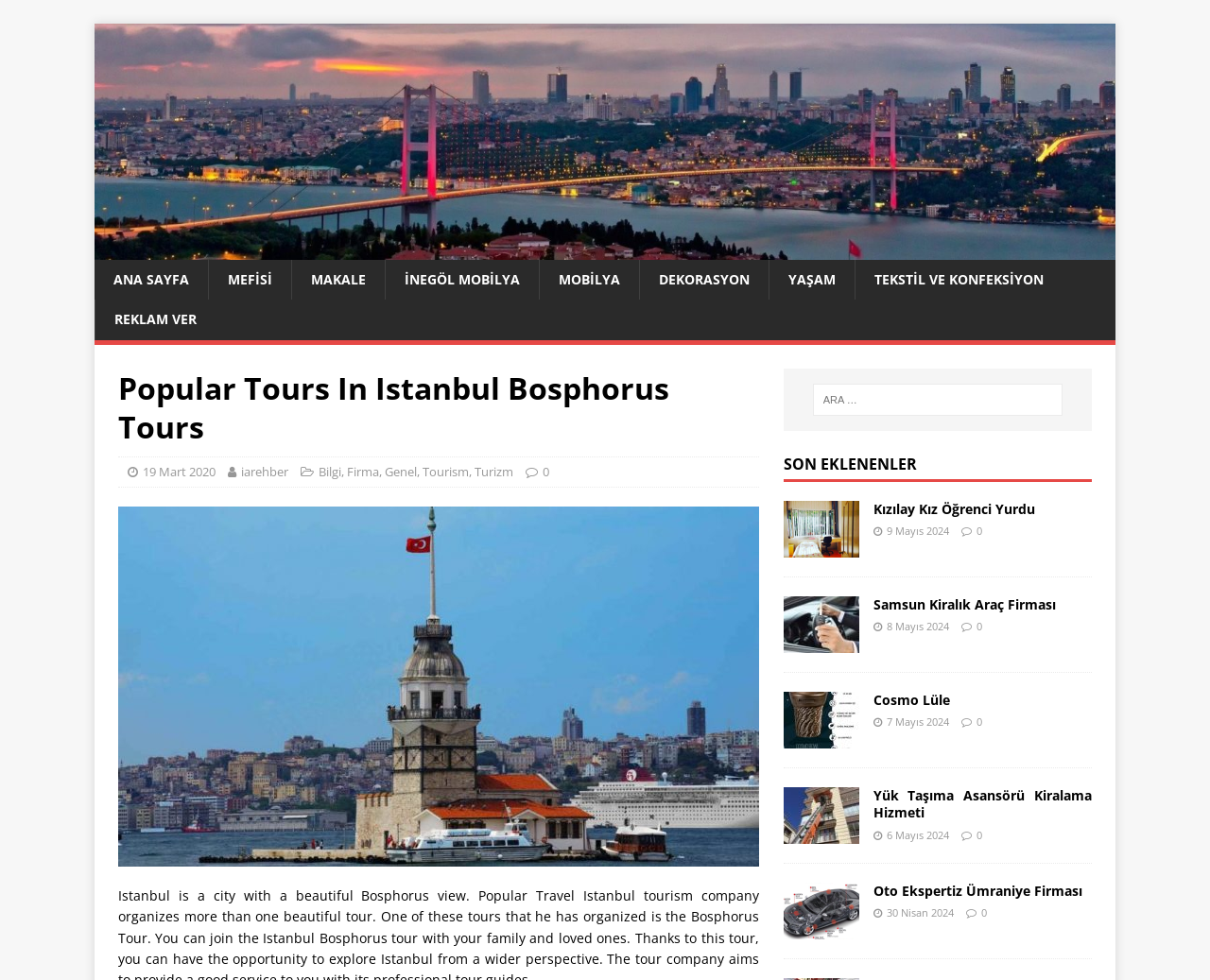Determine the bounding box coordinates of the element's region needed to click to follow the instruction: "Search for something". Provide these coordinates as four float numbers between 0 and 1, formatted as [left, top, right, bottom].

[0.672, 0.392, 0.878, 0.424]